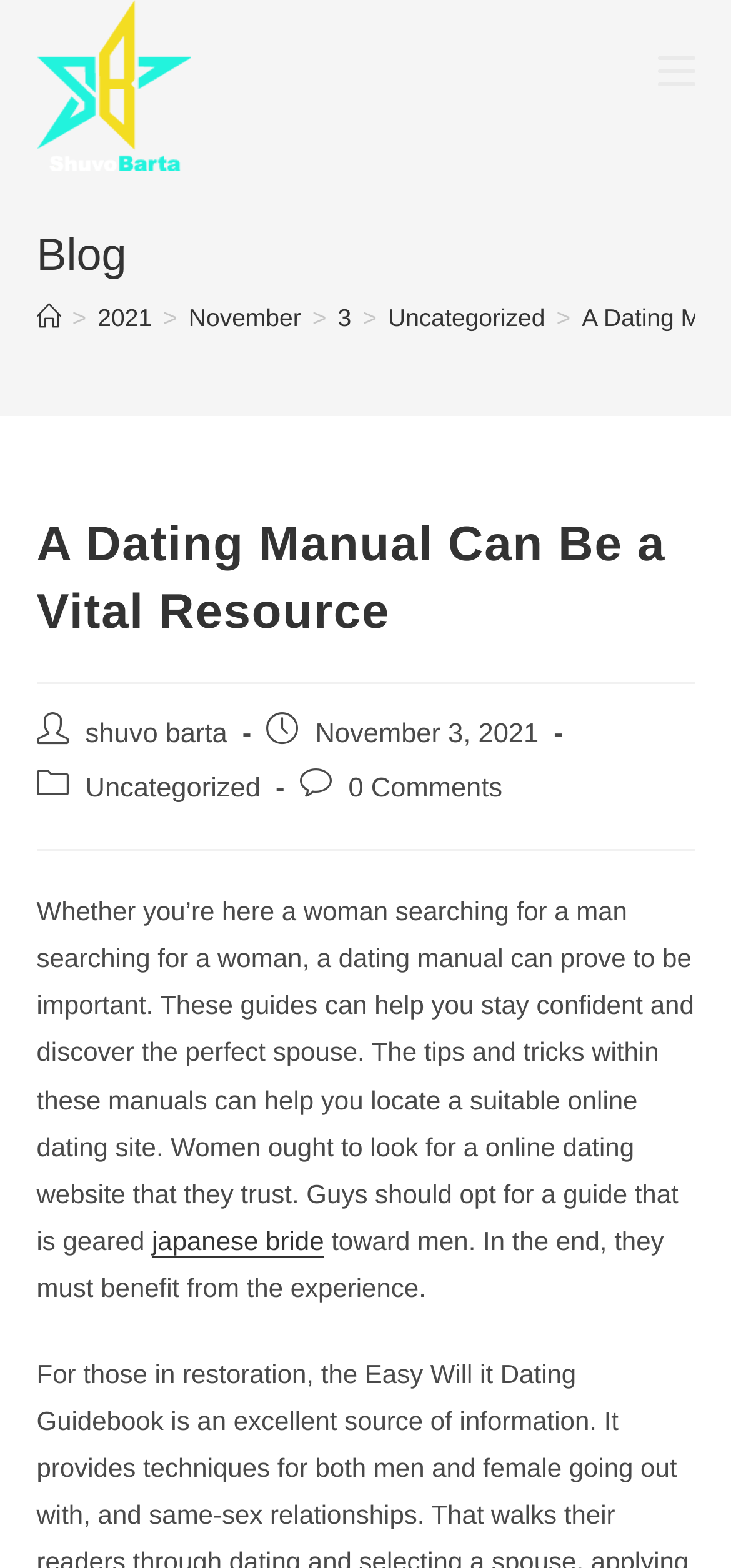Find the bounding box coordinates of the clickable area required to complete the following action: "Learn more about 'japanese bride'".

[0.208, 0.782, 0.443, 0.801]